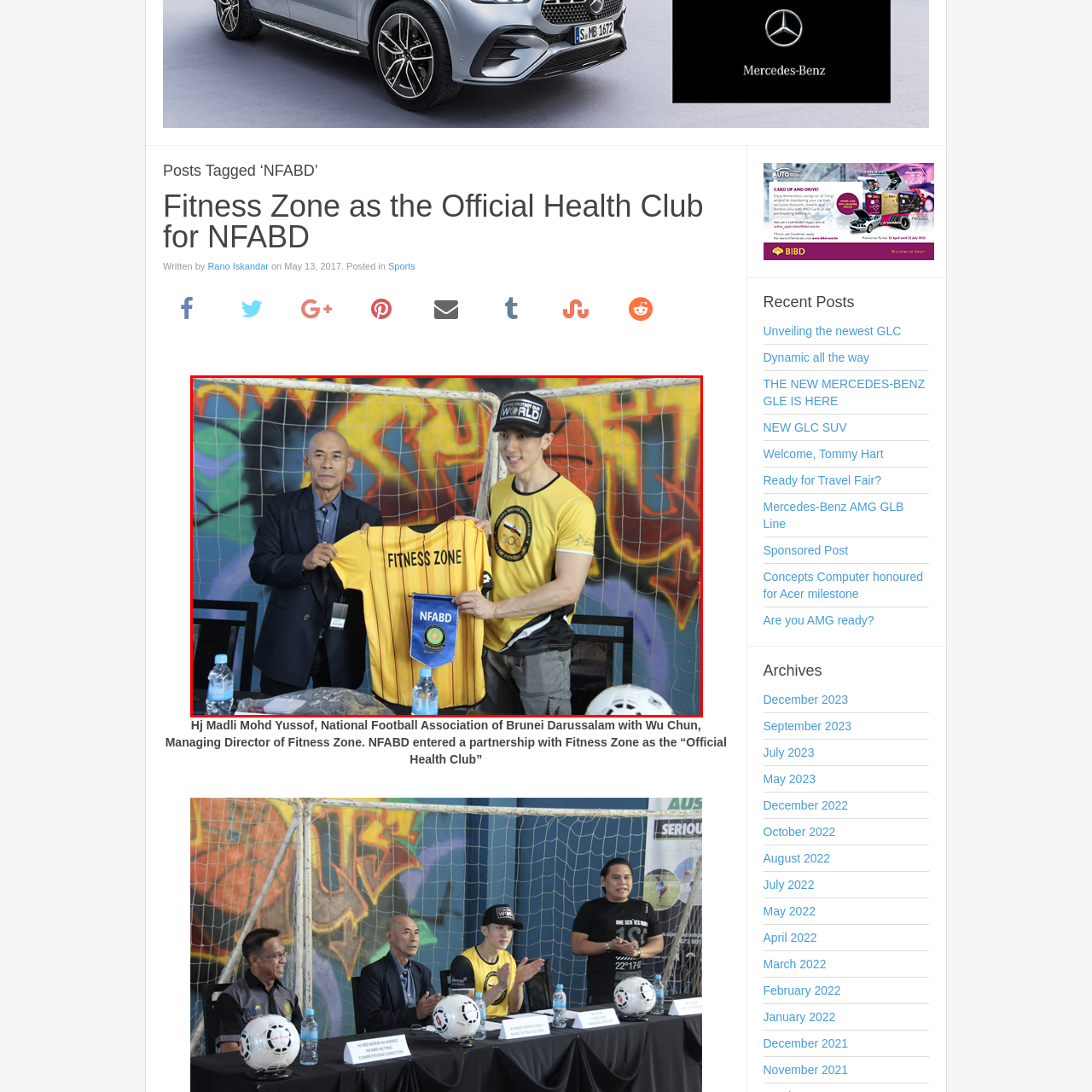Examine the image inside the red bounding box and deliver a thorough answer to the question that follows, drawing information from the image: What is the likely purpose of the event?

The setting of the image, including the vibrant graffiti art and the presentation of the blue pennant, suggests a significant event. The collaboration between Fitness Zone and NFABD, as indicated by the jersey and pennant, implies that the event is likely a partnership announcement, highlighting Fitness Zone's role as the official health club for NFABD.